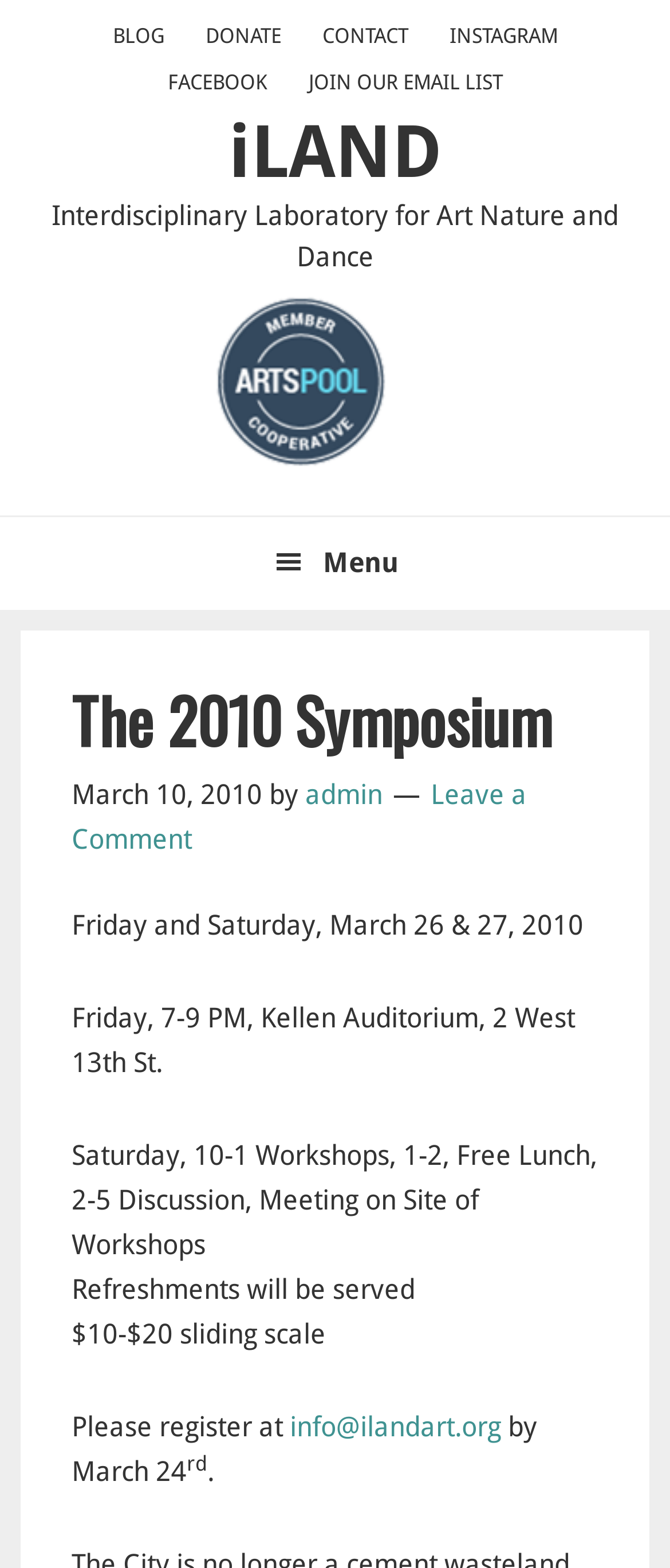Please identify the bounding box coordinates of the element I need to click to follow this instruction: "Click the 'Leave a Comment' link".

[0.107, 0.497, 0.786, 0.546]